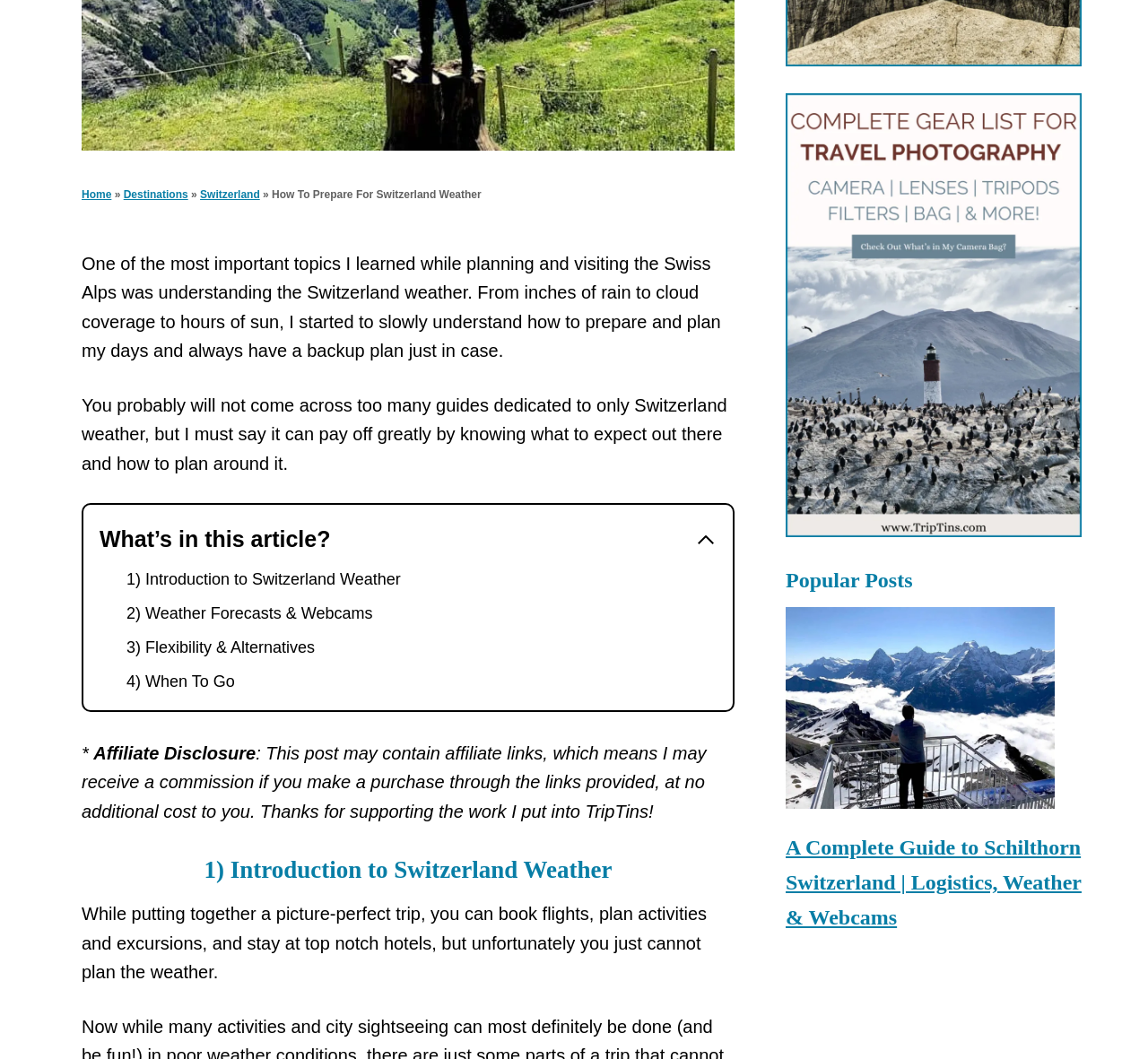Using the provided element description: "3) Flexibility & Alternatives", identify the bounding box coordinates. The coordinates should be four floats between 0 and 1 in the order [left, top, right, bottom].

[0.11, 0.603, 0.274, 0.62]